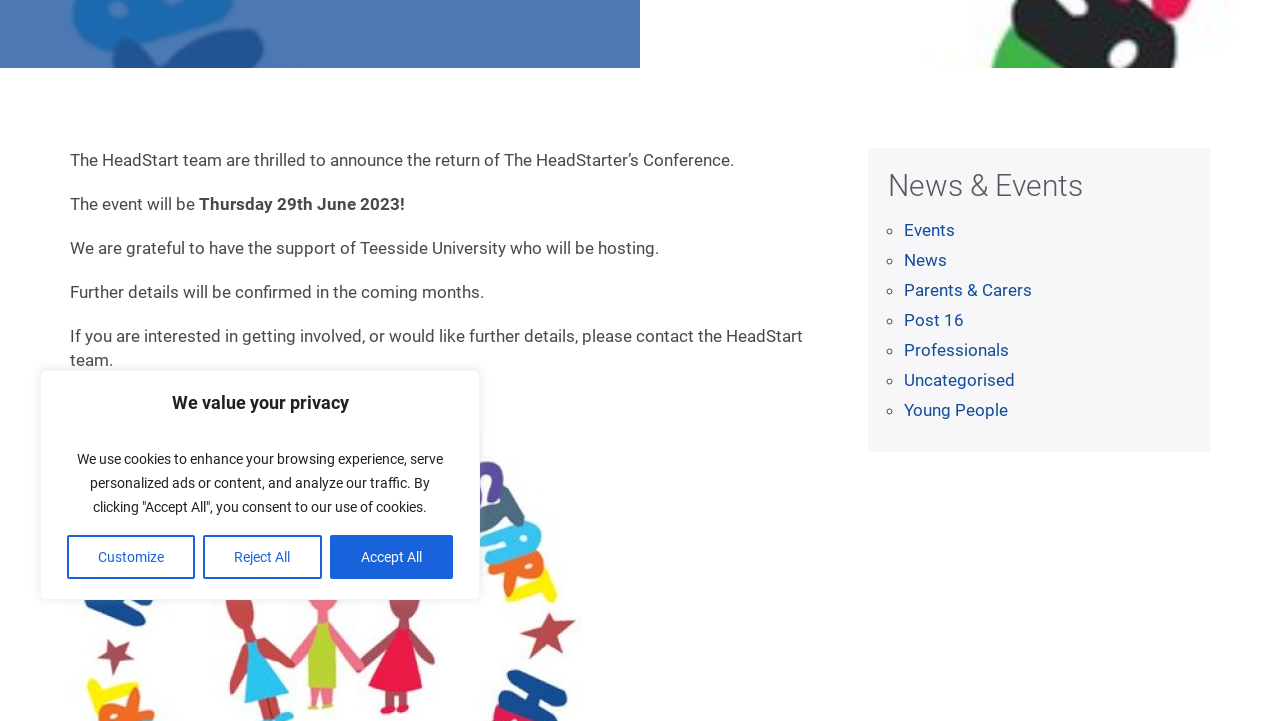Identify the bounding box for the given UI element using the description provided. Coordinates should be in the format (top-left x, top-left y, bottom-right x, bottom-right y) and must be between 0 and 1. Here is the description: Young People

[0.706, 0.555, 0.788, 0.583]